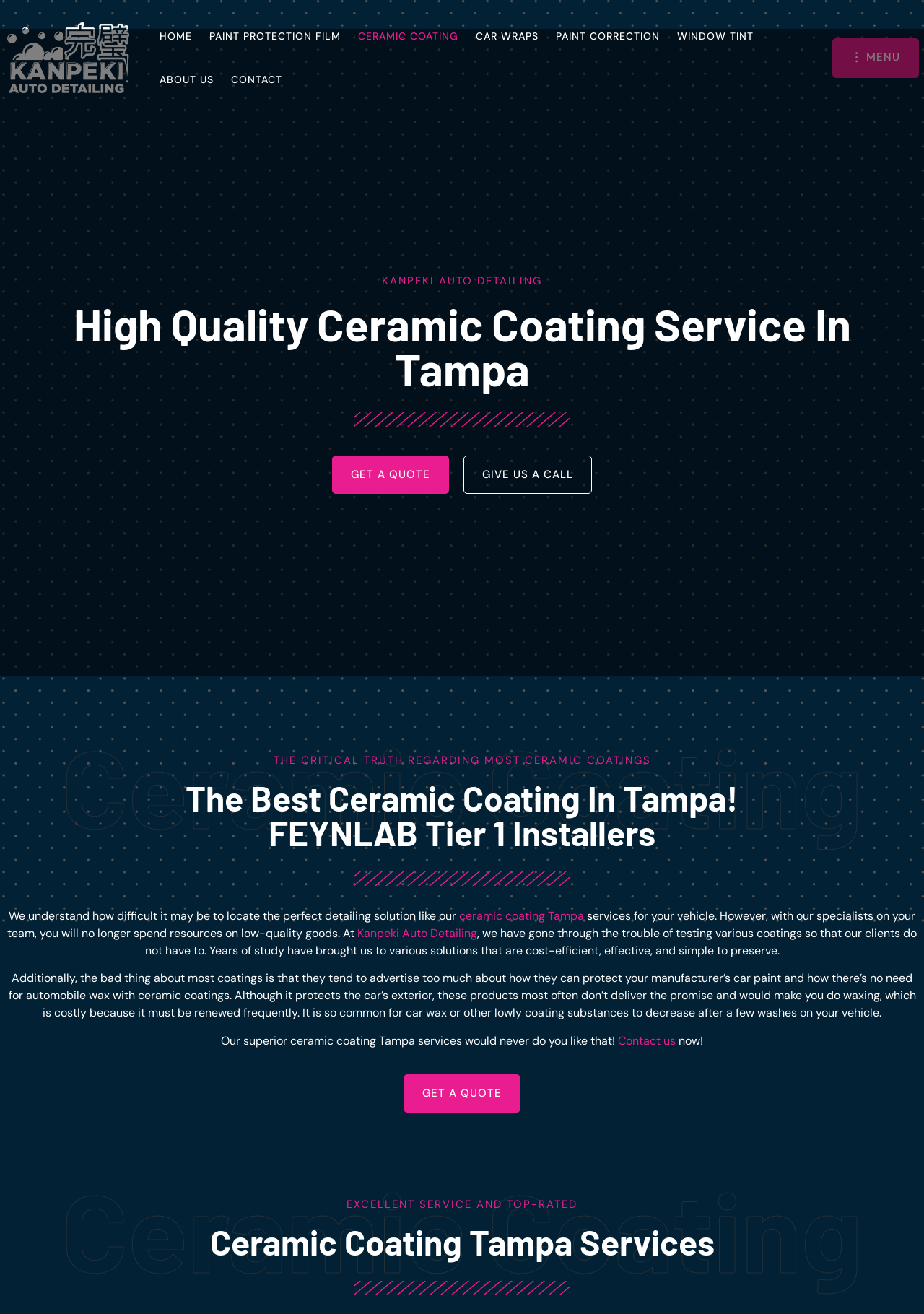Please extract and provide the main headline of the webpage.

High Quality Ceramic Coating Service In Tampa